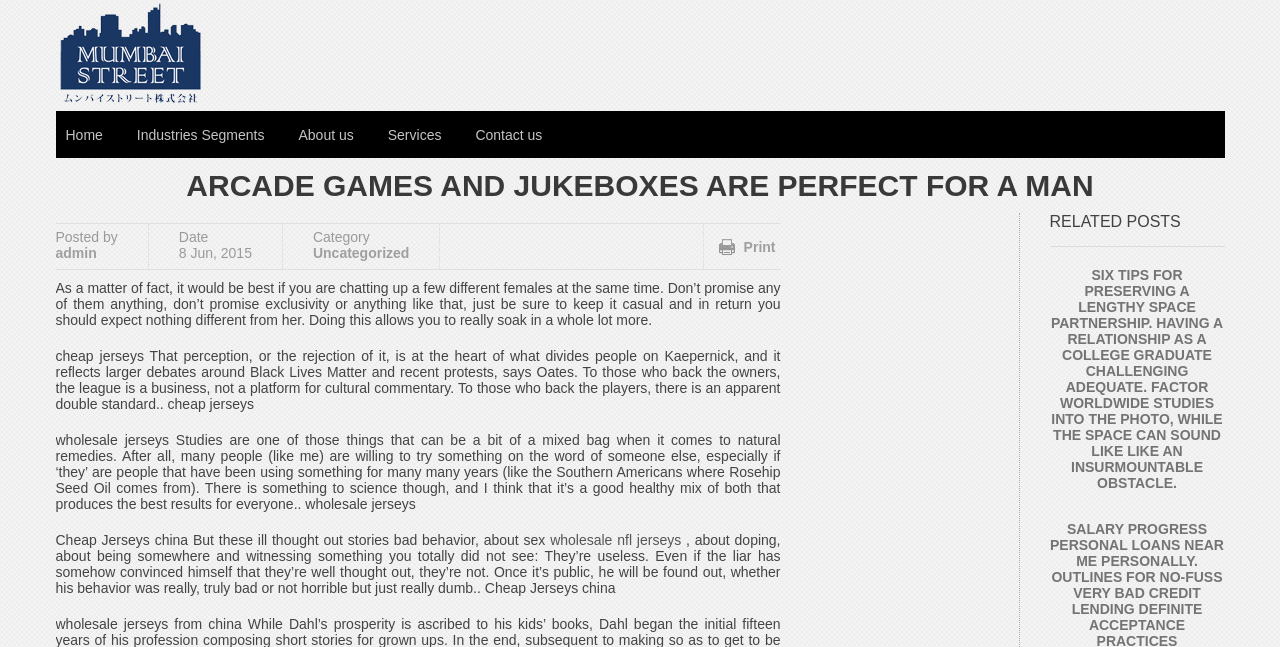Please answer the following question using a single word or phrase: 
What is the topic of the related post?

preserving a lengthy space partnership